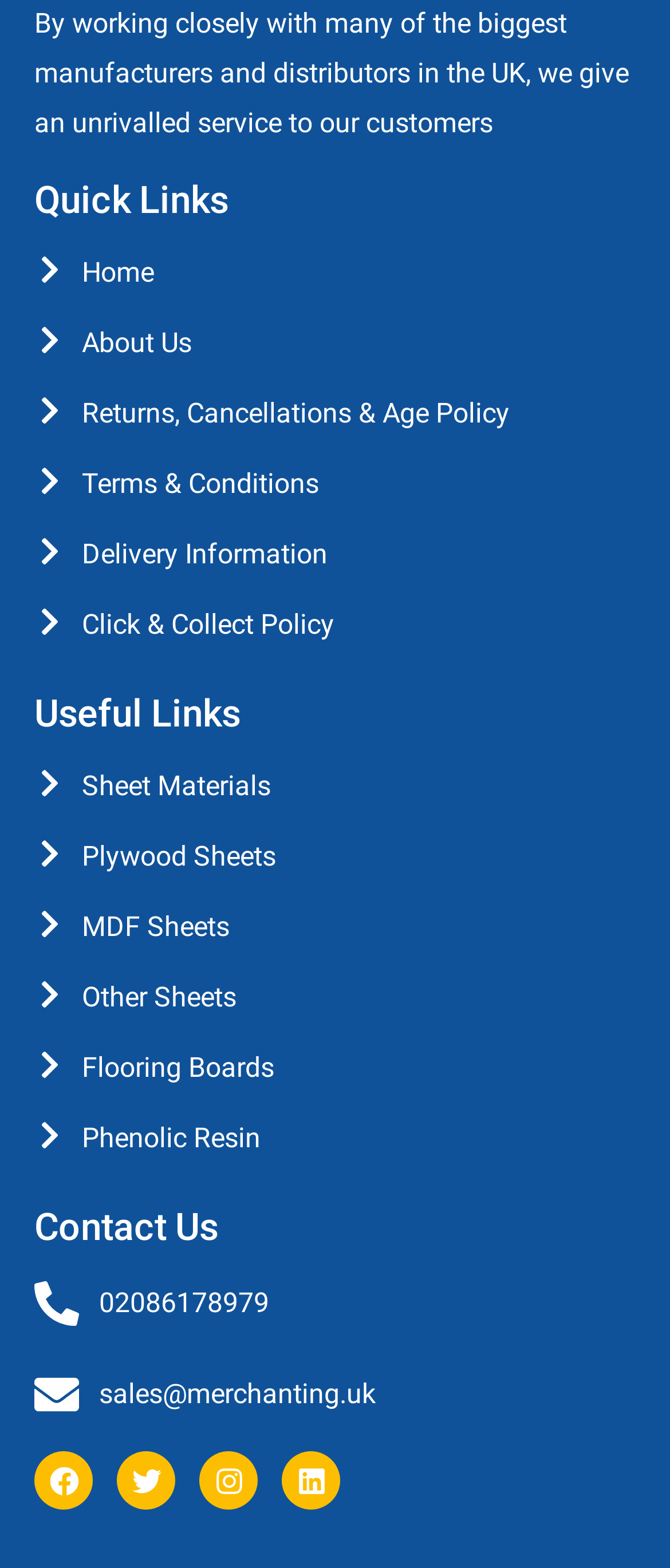Using the description "Returns, Cancellations & Age Policy", predict the bounding box of the relevant HTML element.

[0.051, 0.252, 0.949, 0.276]